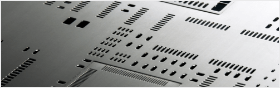What is the purpose of the cutouts on the PCB stencil?
Can you provide a detailed and comprehensive answer to the question?

The cutouts on the PCB stencil are necessary for soldering components onto the corresponding circuit boards, as indicated by the array of shapes and sizes on the stencil.